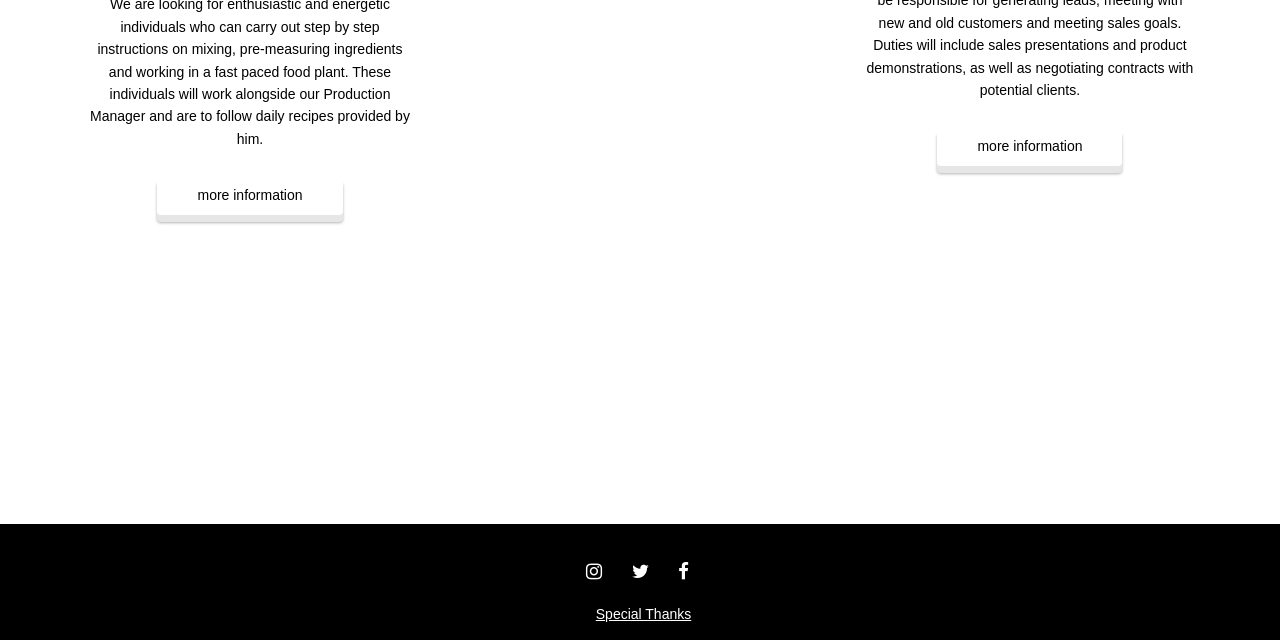Identify and provide the bounding box coordinates of the UI element described: "more information". The coordinates should be formatted as [left, top, right, bottom], with each number being a float between 0 and 1.

[0.123, 0.274, 0.268, 0.336]